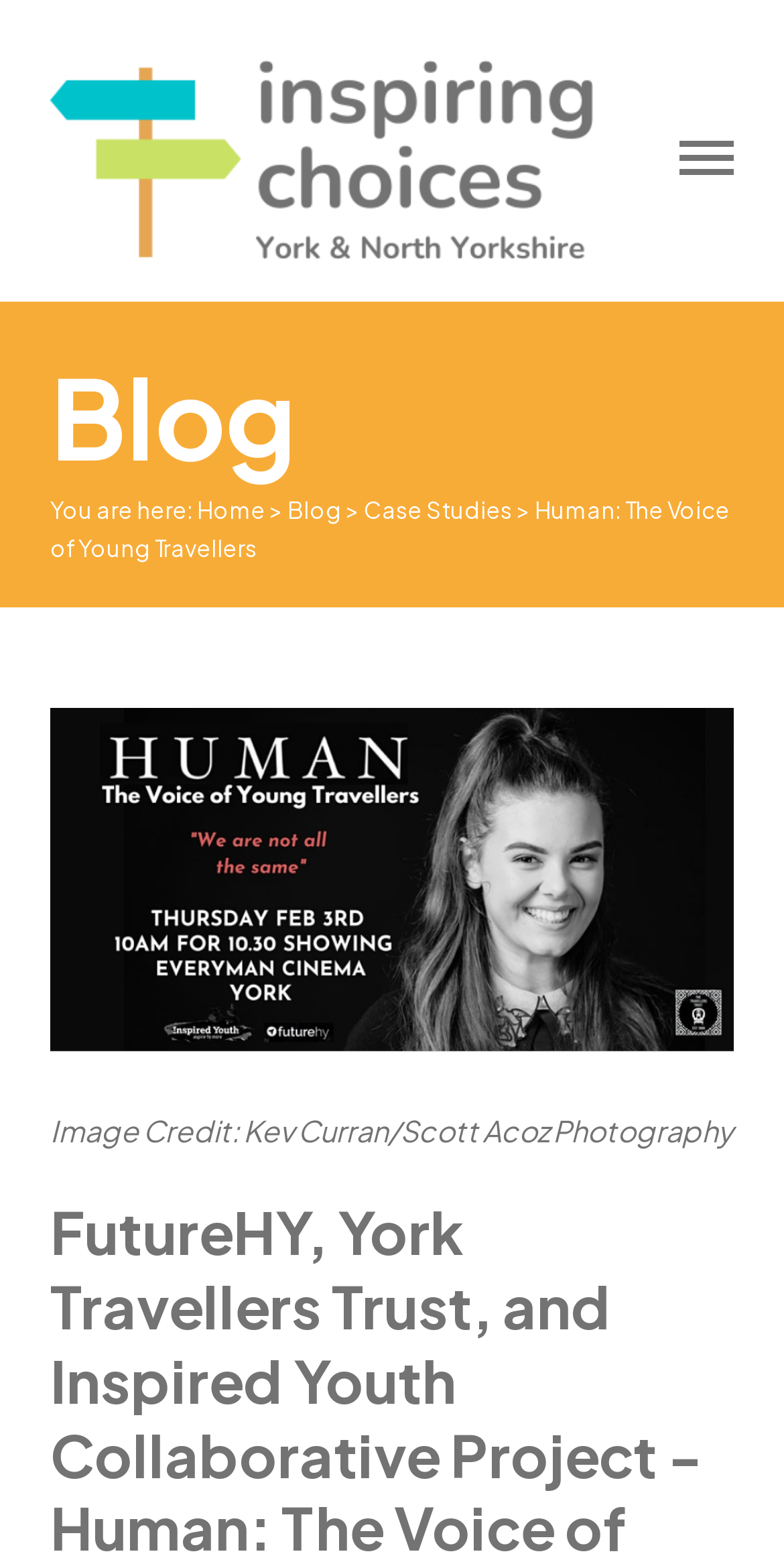Determine the bounding box of the UI component based on this description: "Case Studies". The bounding box coordinates should be four float values between 0 and 1, i.e., [left, top, right, bottom].

[0.464, 0.317, 0.654, 0.335]